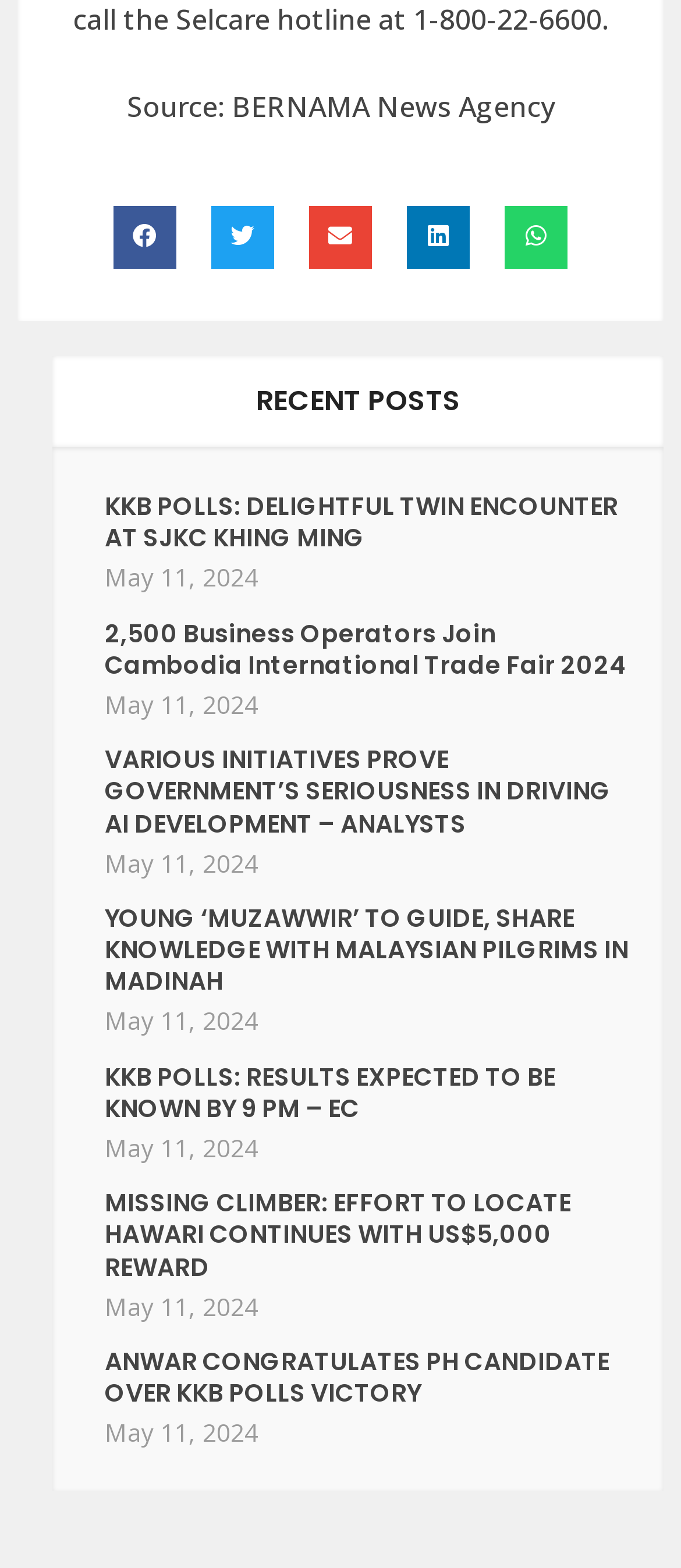How many social media sharing buttons are there?
Craft a detailed and extensive response to the question.

I counted the number of social media sharing buttons, which are 'Share on facebook', 'Share on twitter', 'Share on email', 'Share on linkedin', and 'Share on whatsapp', and found that there are 5 buttons in total.